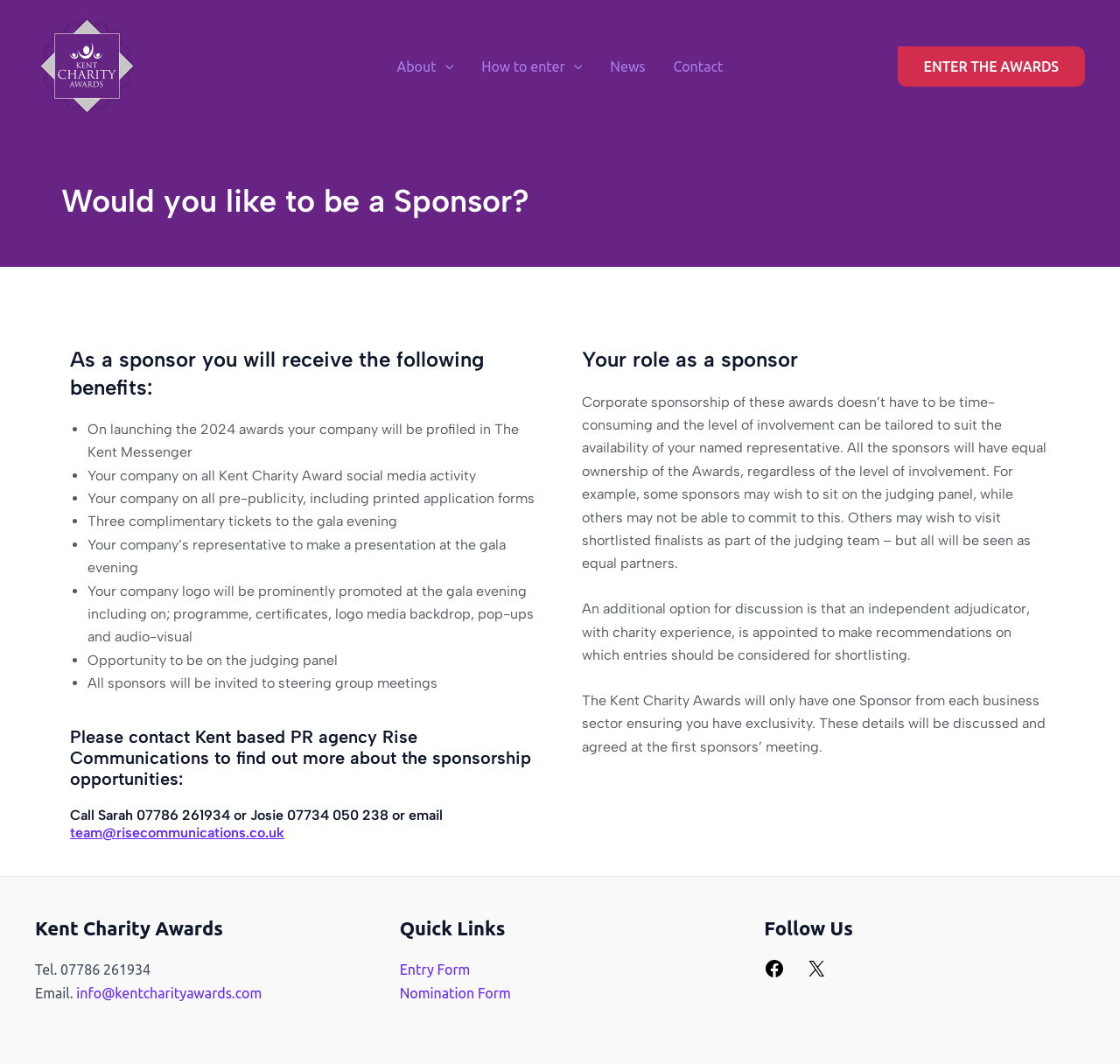Locate the bounding box coordinates of the clickable region to complete the following instruction: "Visit the 'About' page."

[0.342, 0.029, 0.417, 0.095]